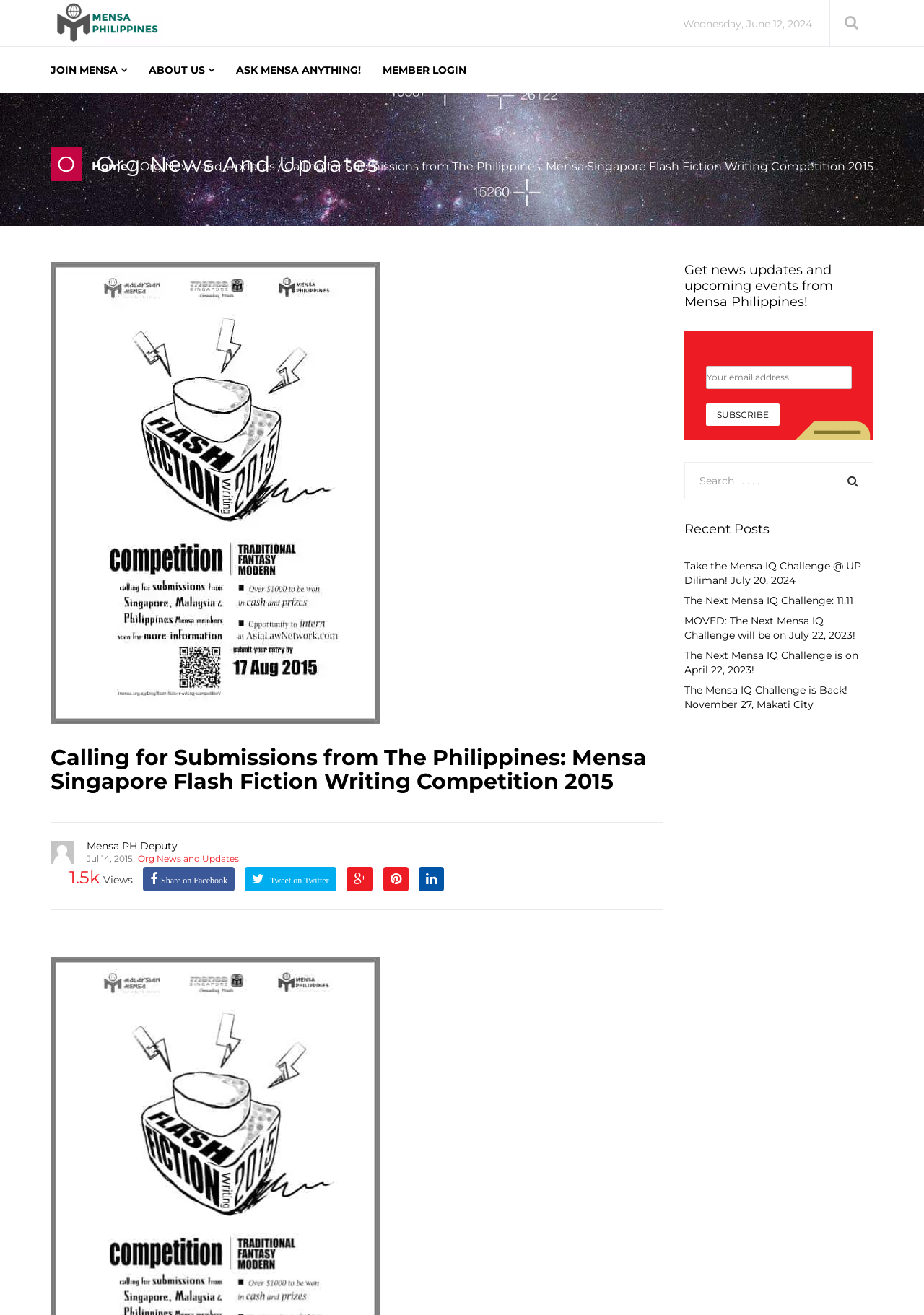Specify the bounding box coordinates (top-left x, top-left y, bottom-right x, bottom-right y) of the UI element in the screenshot that matches this description: Tweet on Twitter

[0.265, 0.659, 0.364, 0.678]